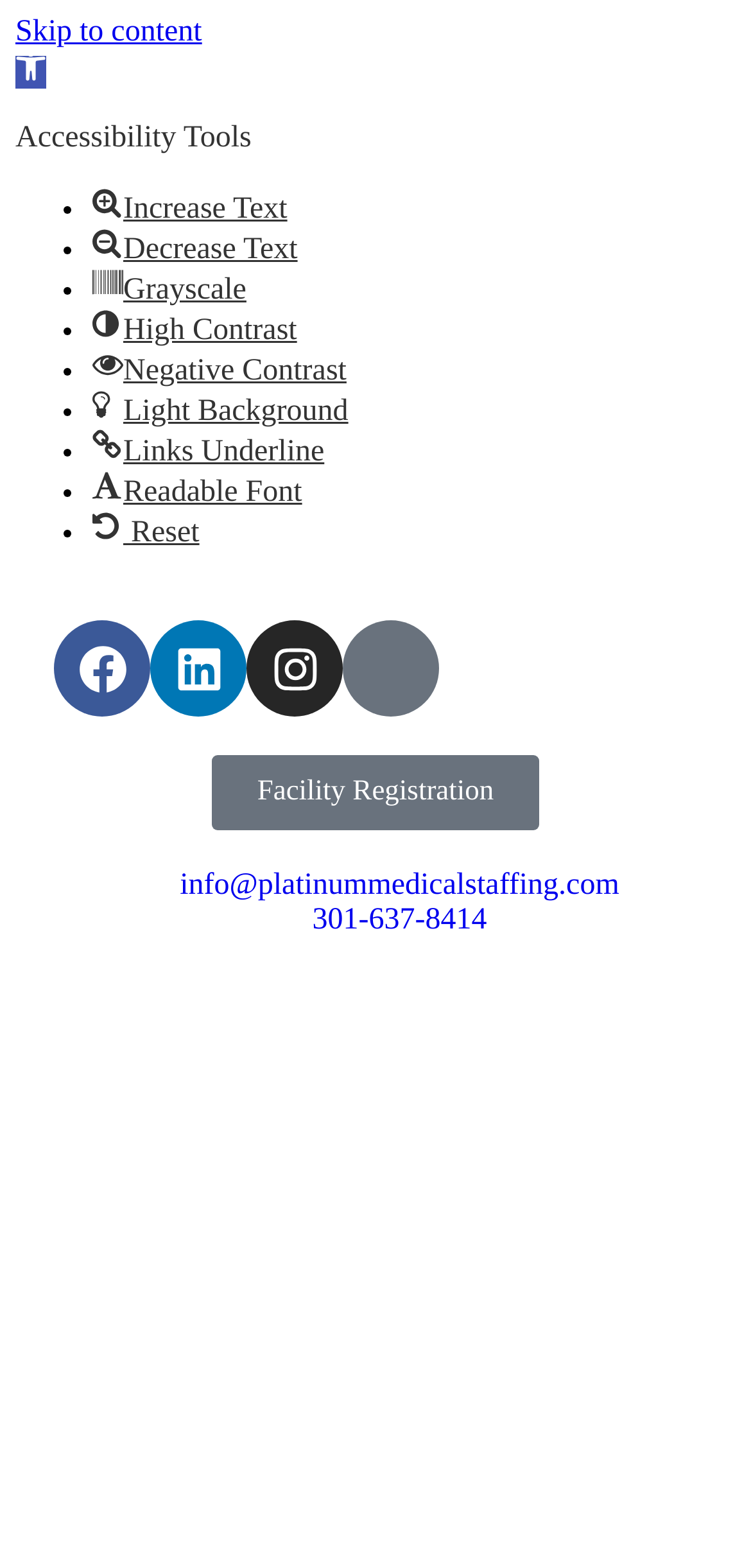Please determine the bounding box coordinates of the element to click on in order to accomplish the following task: "Contact us via email". Ensure the coordinates are four float numbers ranging from 0 to 1, i.e., [left, top, right, bottom].

[0.175, 0.554, 0.825, 0.576]